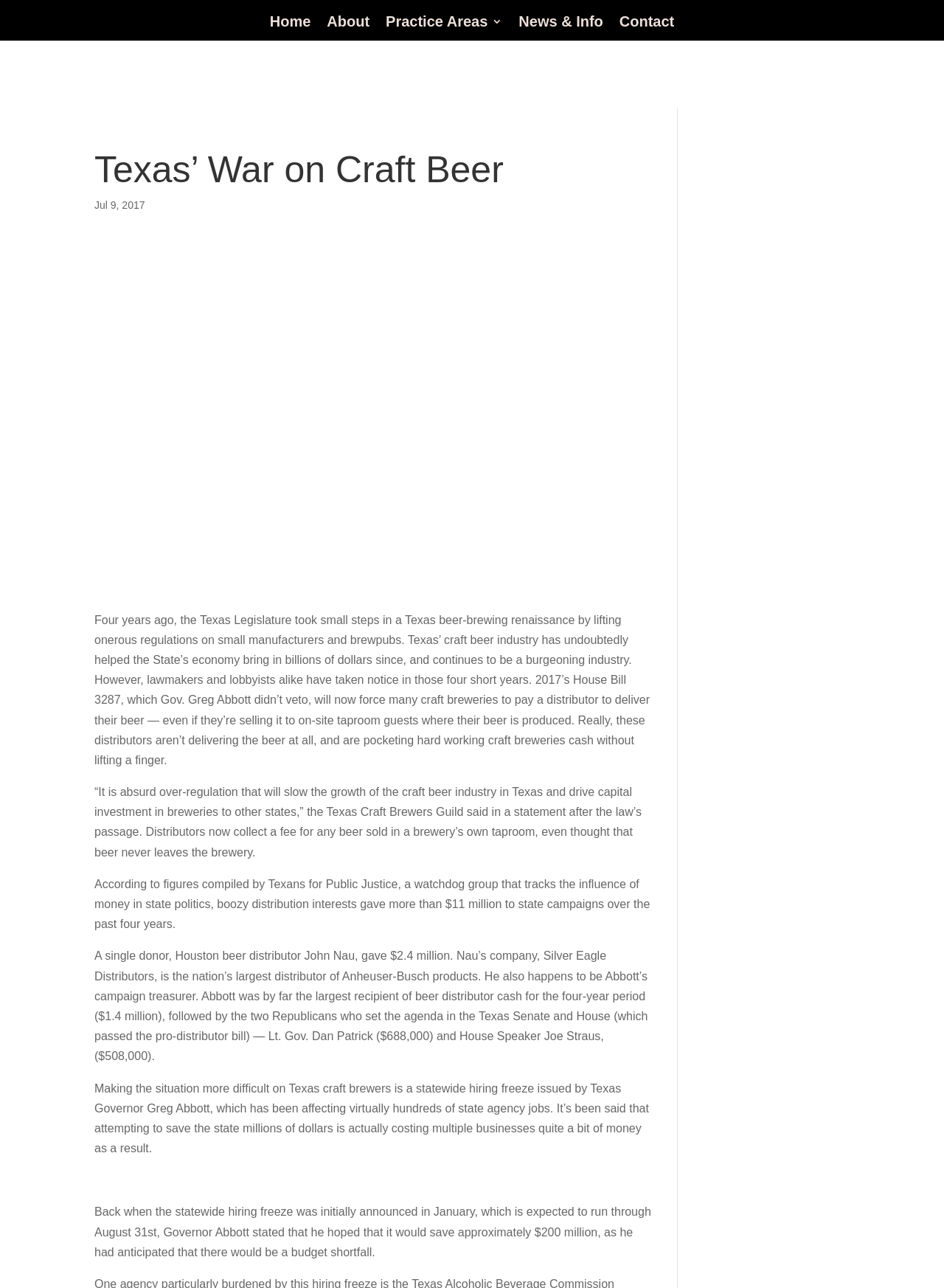Locate the bounding box of the UI element defined by this description: "News & Info". The coordinates should be given as four float numbers between 0 and 1, formatted as [left, top, right, bottom].

[0.549, 0.013, 0.639, 0.031]